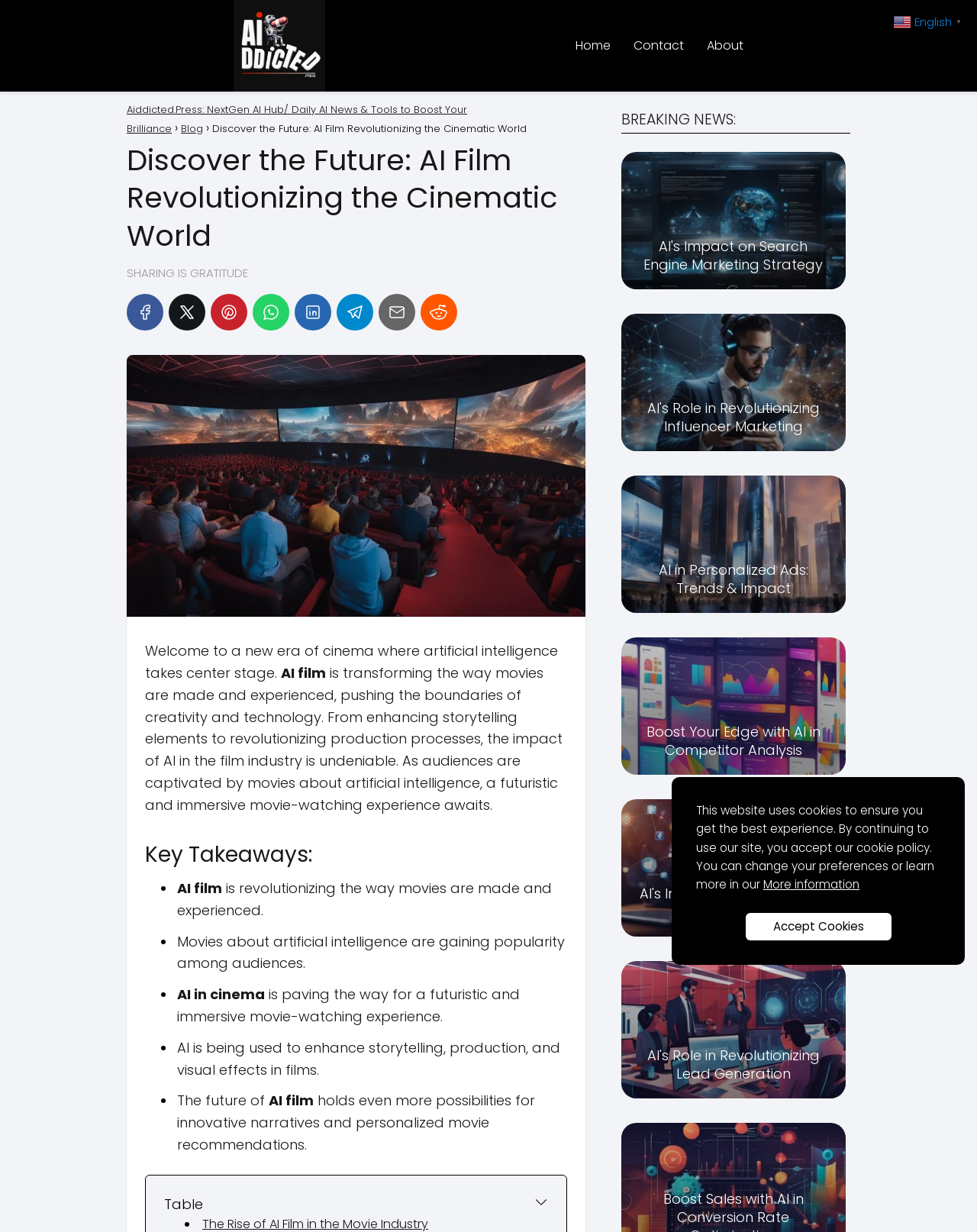How many key takeaways are there?
Please give a detailed and elaborate answer to the question.

I counted the number of key takeaways by looking at the section with the 'Key Takeaways:' heading, where I found five bullet points with text describing the key takeaways.